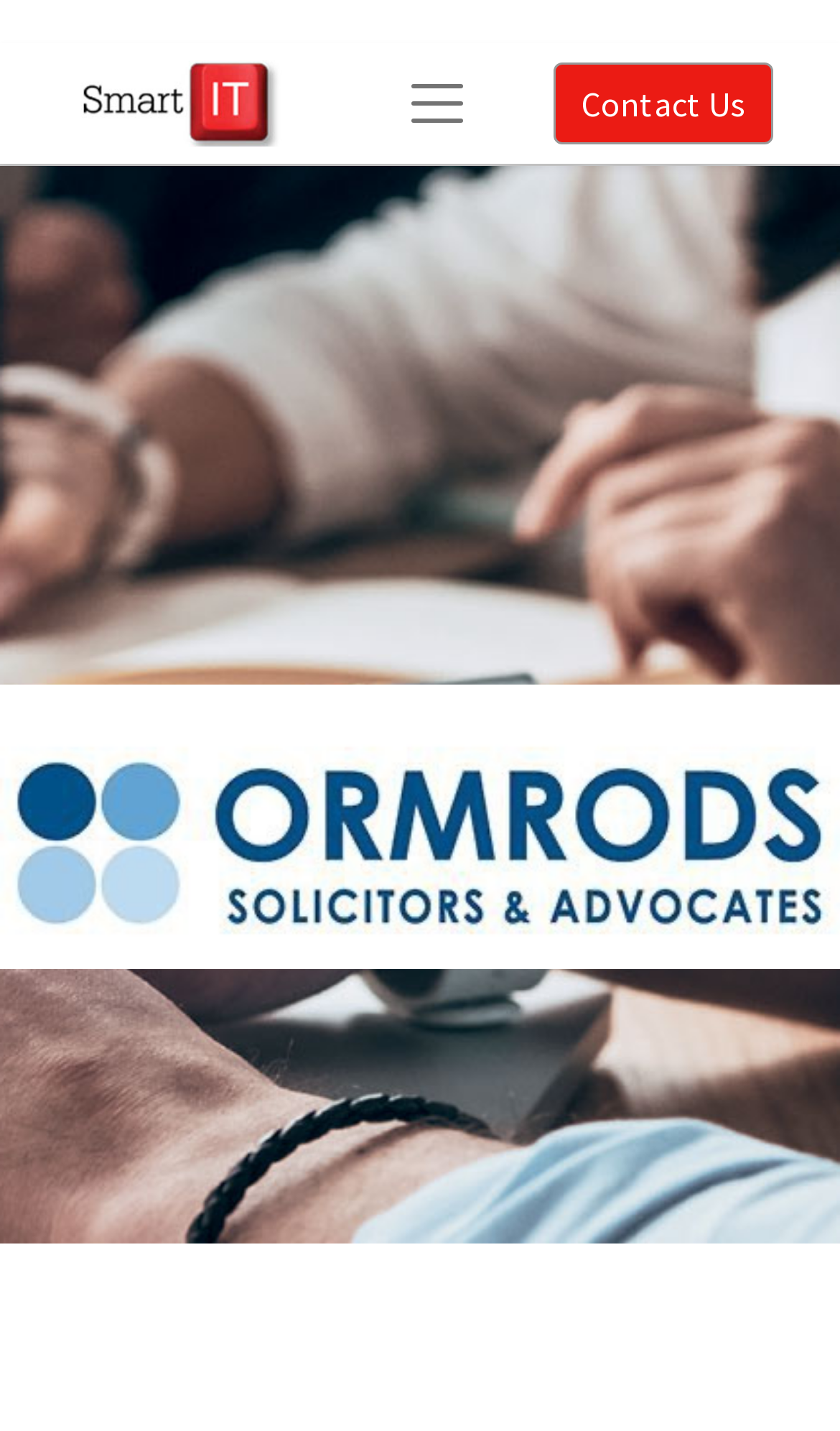Locate the bounding box of the user interface element based on this description: "Contact Us".

[0.659, 0.044, 0.92, 0.101]